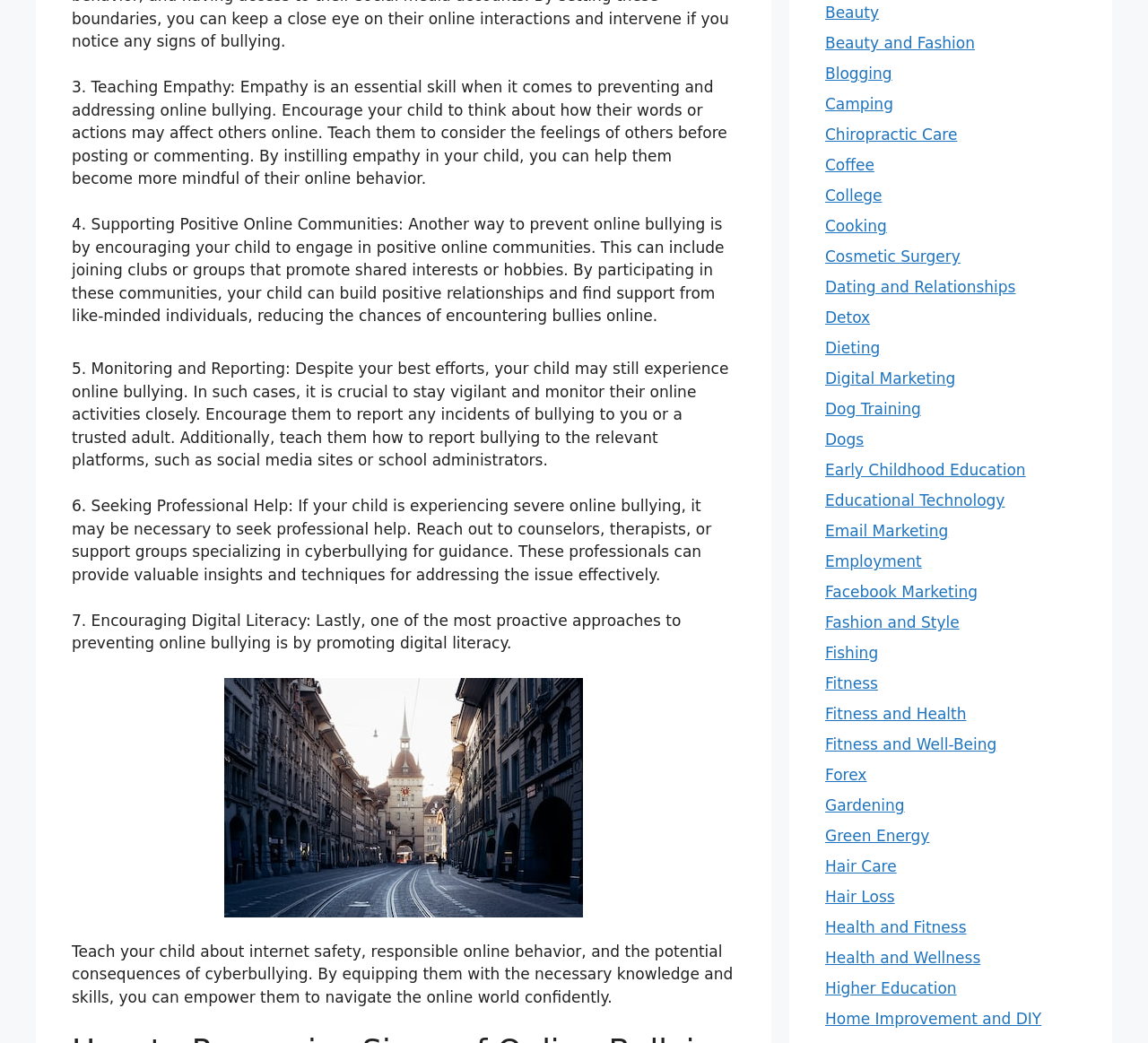Please locate the clickable area by providing the bounding box coordinates to follow this instruction: "Click on the 'Home Improvement and DIY' link".

[0.719, 0.968, 0.907, 0.985]